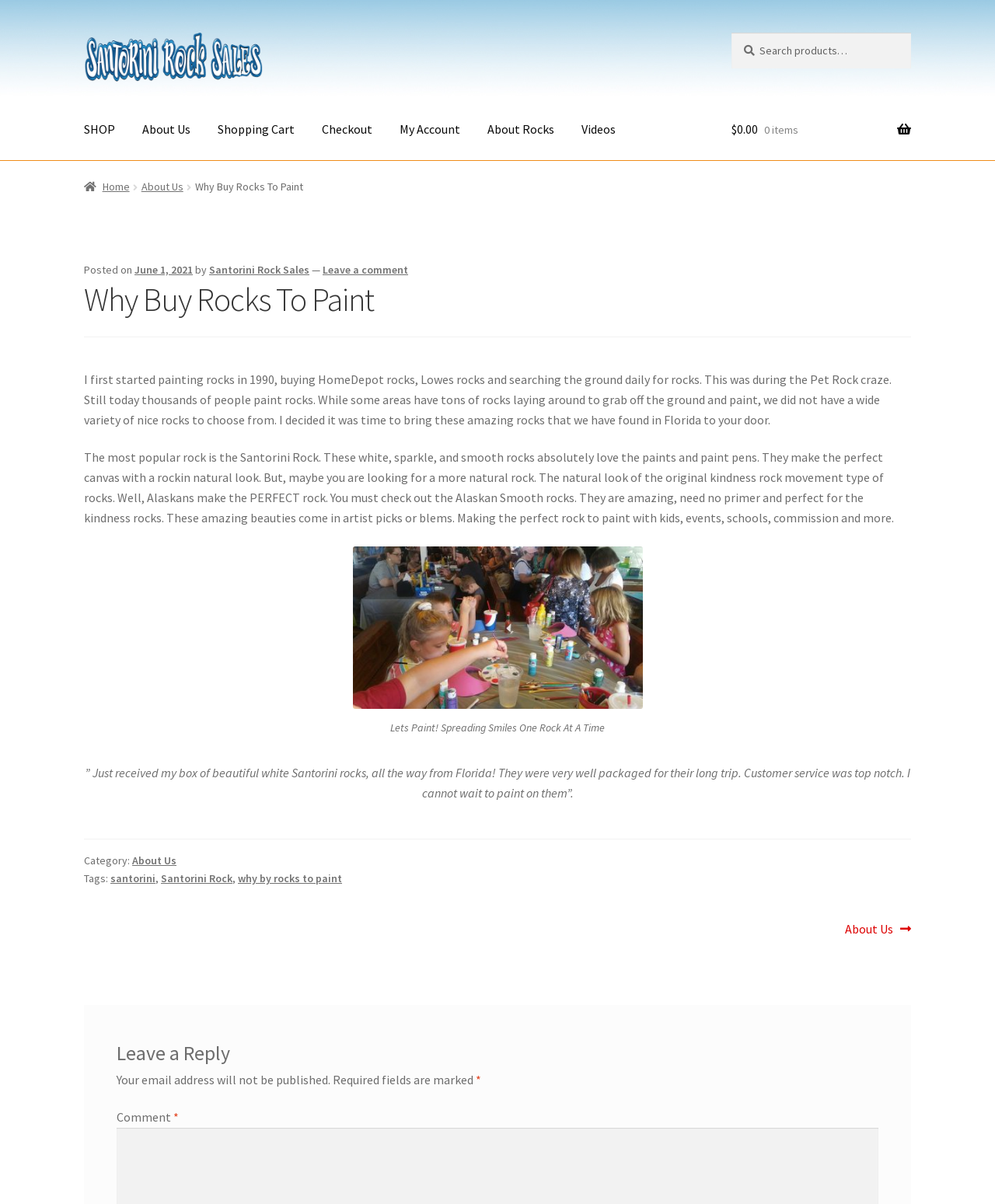Please reply to the following question using a single word or phrase: 
What is the author of the article?

Santorini Rock Sales